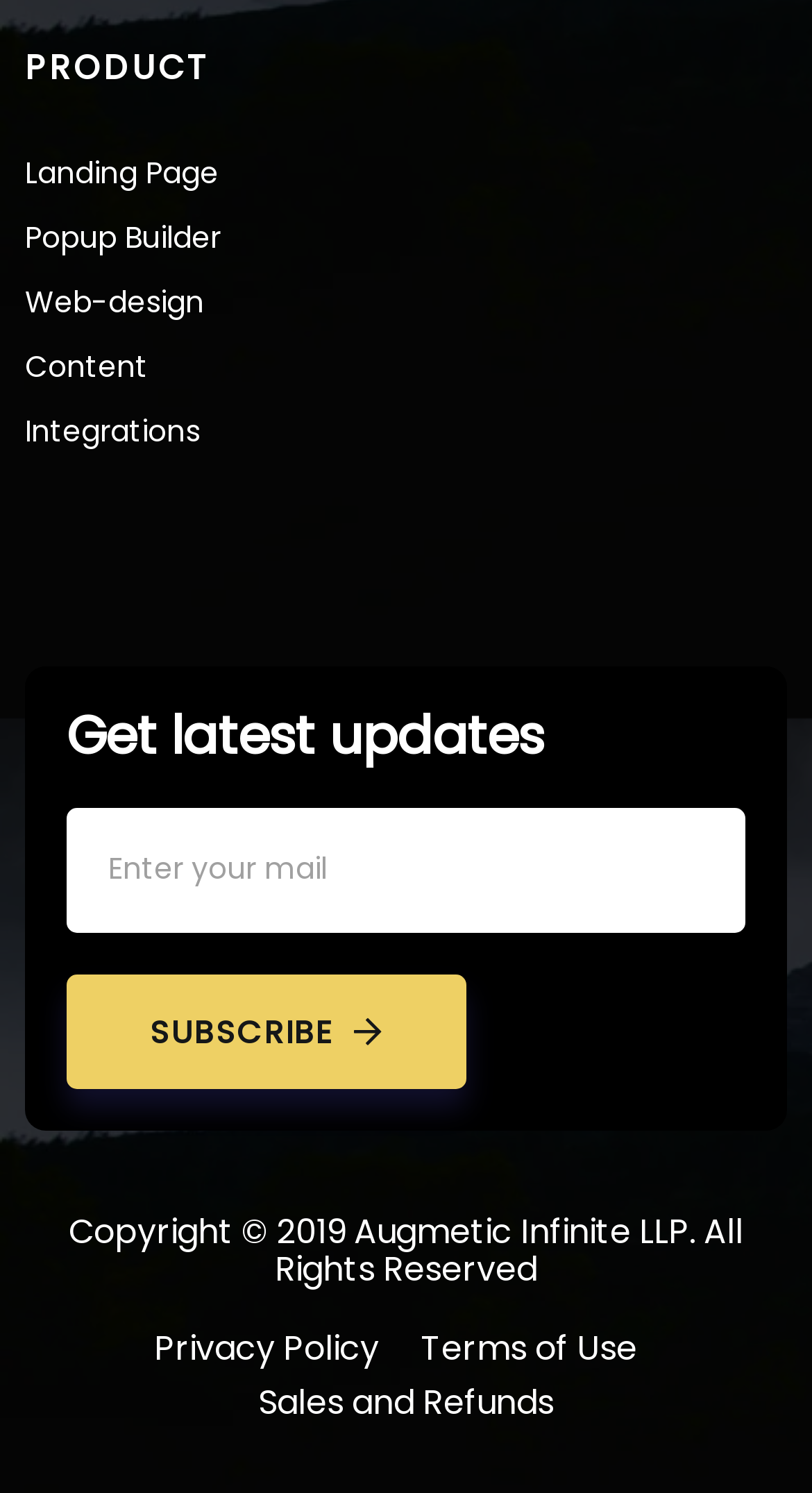Specify the bounding box coordinates of the area to click in order to follow the given instruction: "fill in the form."

None